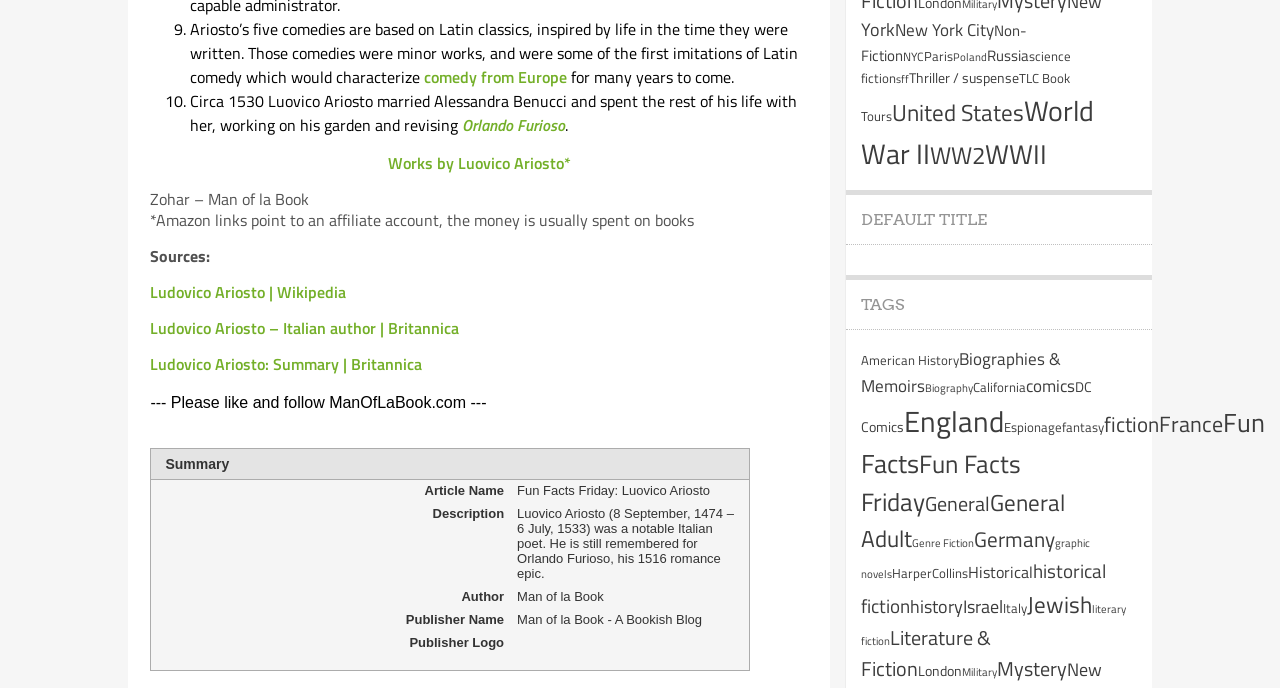Identify the bounding box coordinates of the region that needs to be clicked to carry out this instruction: "Share this article on Facebook". Provide these coordinates as four float numbers ranging from 0 to 1, i.e., [left, top, right, bottom].

[0.149, 0.602, 0.165, 0.65]